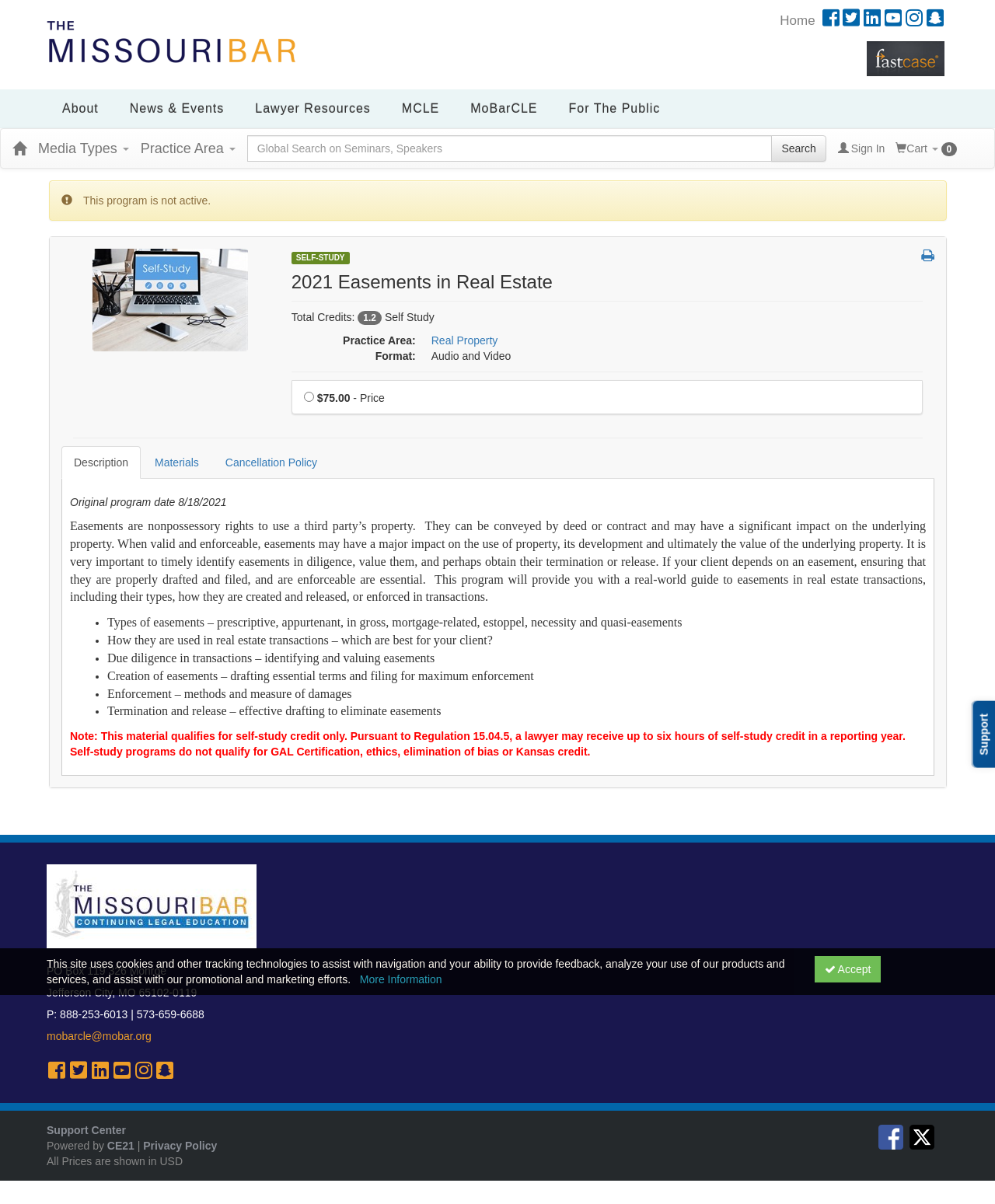Describe every aspect of the webpage comprehensively.

The webpage is about "2021 Easements in Real Estate" and appears to be a product page for an online course or educational resource. At the top, there is a logo and a navigation menu with links to "Home", "About", "News & Events", and other sections. Below the navigation menu, there is a search bar with a button labeled "Search".

The main content area is divided into several sections. The first section displays an image related to the course, along with a heading "2021 Easements in Real Estate" and a brief description of the course. Below this, there is a section with details about the course, including the total credits available, the format (Audio and Video), and a practice area (Real Property).

The next section provides more information about the course, including its original program date, a detailed description of what the course covers, and a list of topics that will be discussed, such as types of easements, how they are used in real estate transactions, due diligence, creation of easements, enforcement, and termination and release.

There are also several calls-to-action on the page, including a button to "Click here to view all Self-Study Products" and a link to "Click here for print this page". Additionally, there is a section with links to related resources, such as "Description", "Materials", and "Cancellation Policy".

At the bottom of the page, there is a footer section with contact information, including a mailing address, phone numbers, and an email address. There are also social media links and a link to a support center.